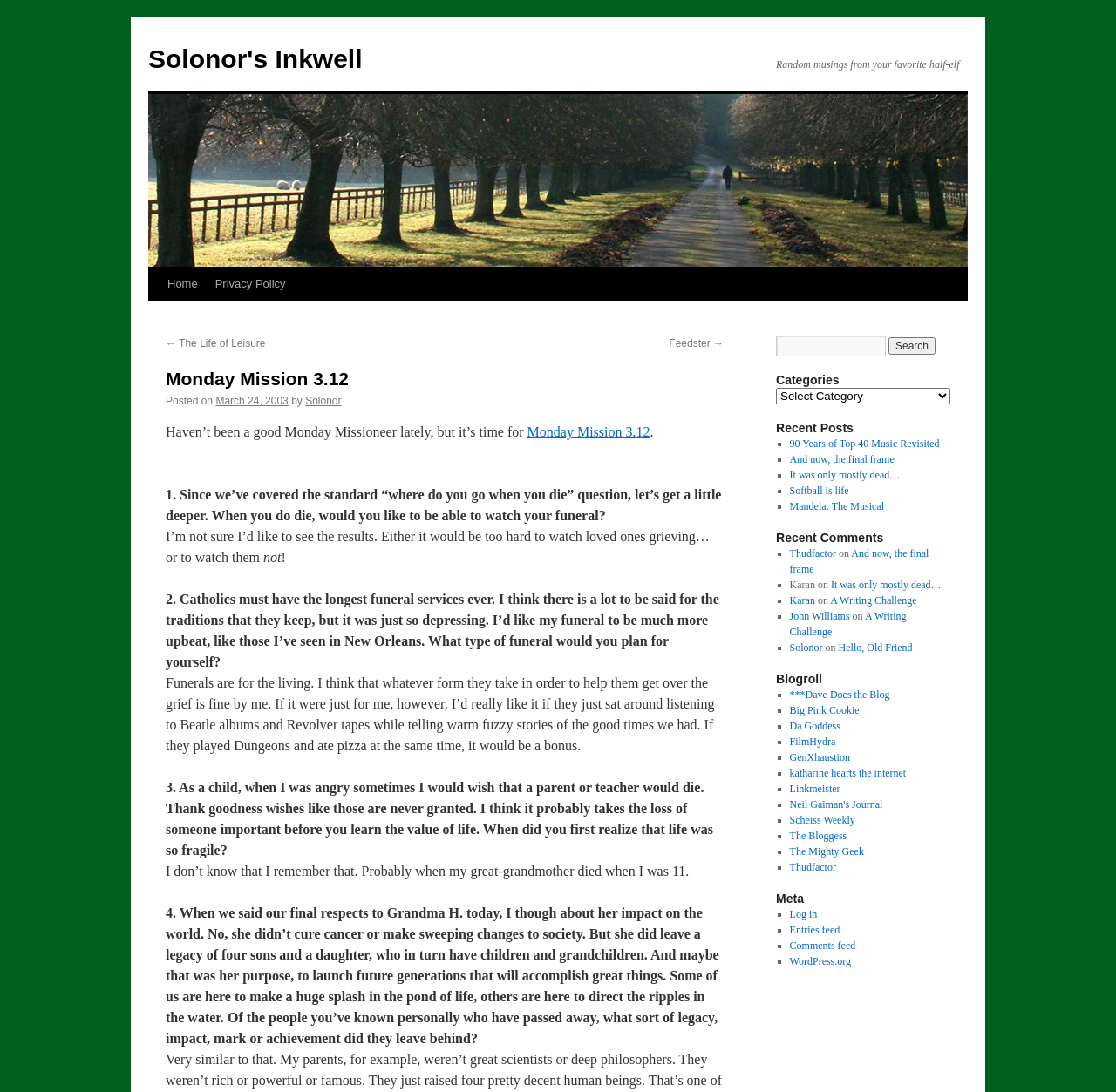Look at the image and answer the question in detail:
What is the purpose of the search box?

The search box is located in the sidebar of the webpage, and it allows users to search for specific content within the blog. This suggests that the purpose of the search box is to enable users to quickly find relevant information or blog posts within the blog.